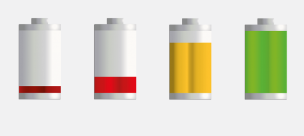What is the purpose of the iRMS device's biorhythm clock?
Analyze the image and provide a thorough answer to the question.

The question asks about the purpose of the iRMS device's biorhythm clock. According to the caption, the iRMS device's biorhythm clock utilizes frequencies that align with the human biological rhythm to optimize energy levels throughout the day.